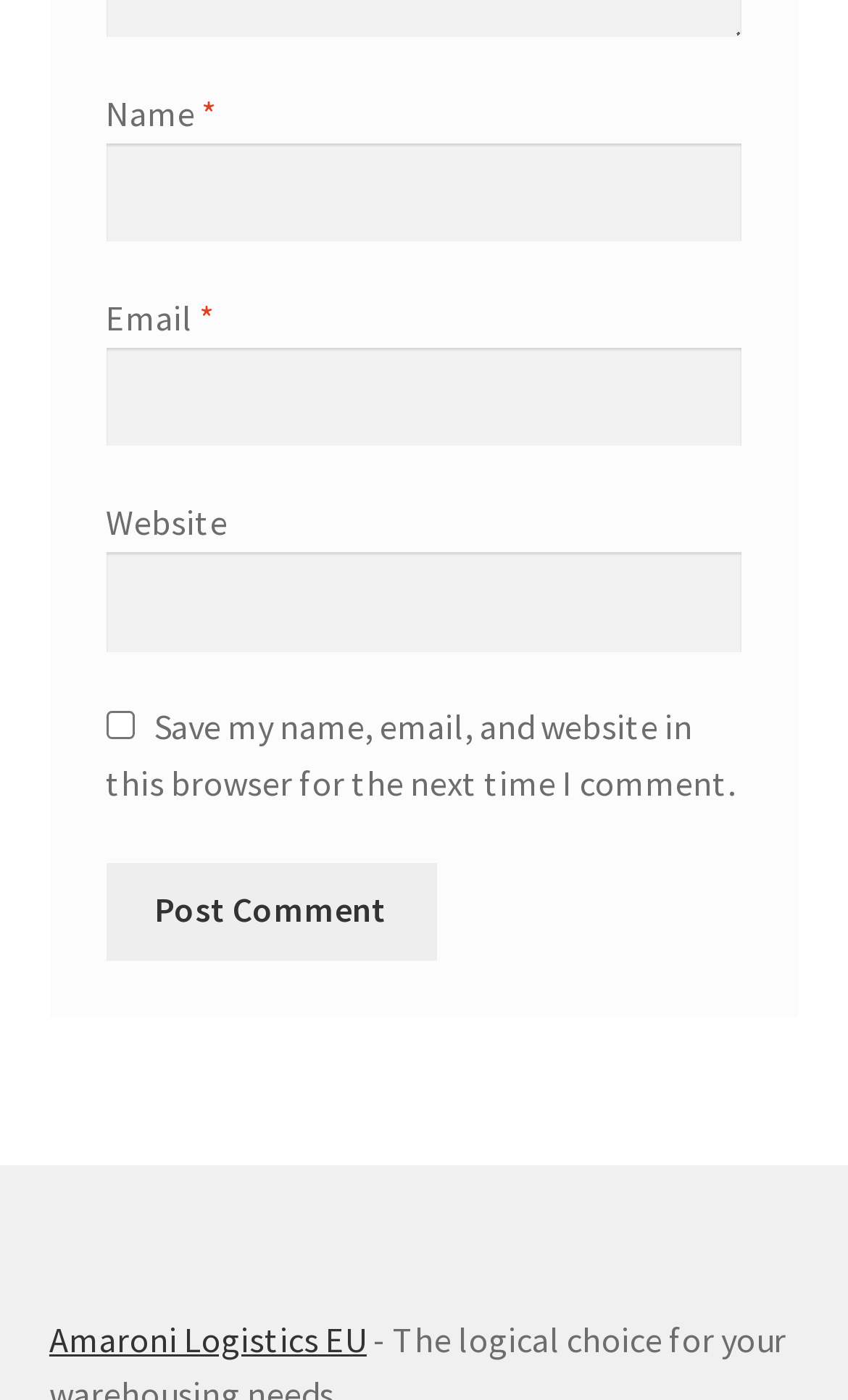Predict the bounding box of the UI element based on this description: "parent_node: Name * name="author"".

[0.124, 0.102, 0.876, 0.173]